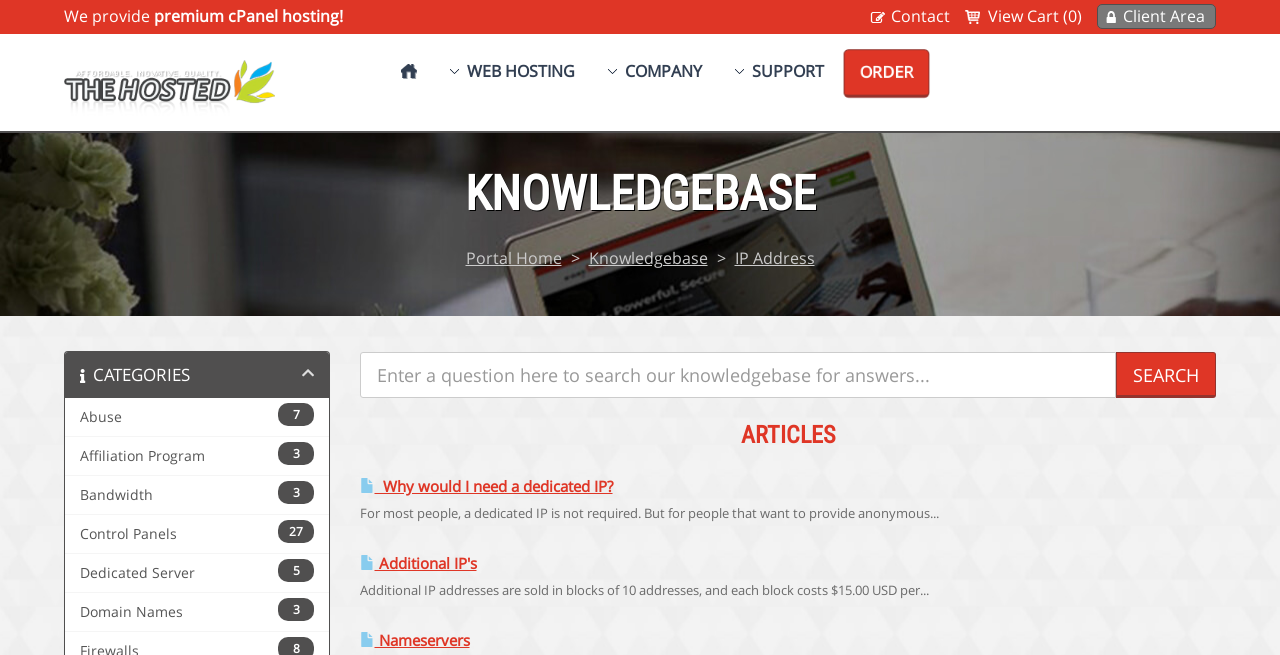Identify the bounding box coordinates of the section to be clicked to complete the task described by the following instruction: "Search for answers in the knowledgebase". The coordinates should be four float numbers between 0 and 1, formatted as [left, top, right, bottom].

[0.872, 0.538, 0.95, 0.608]